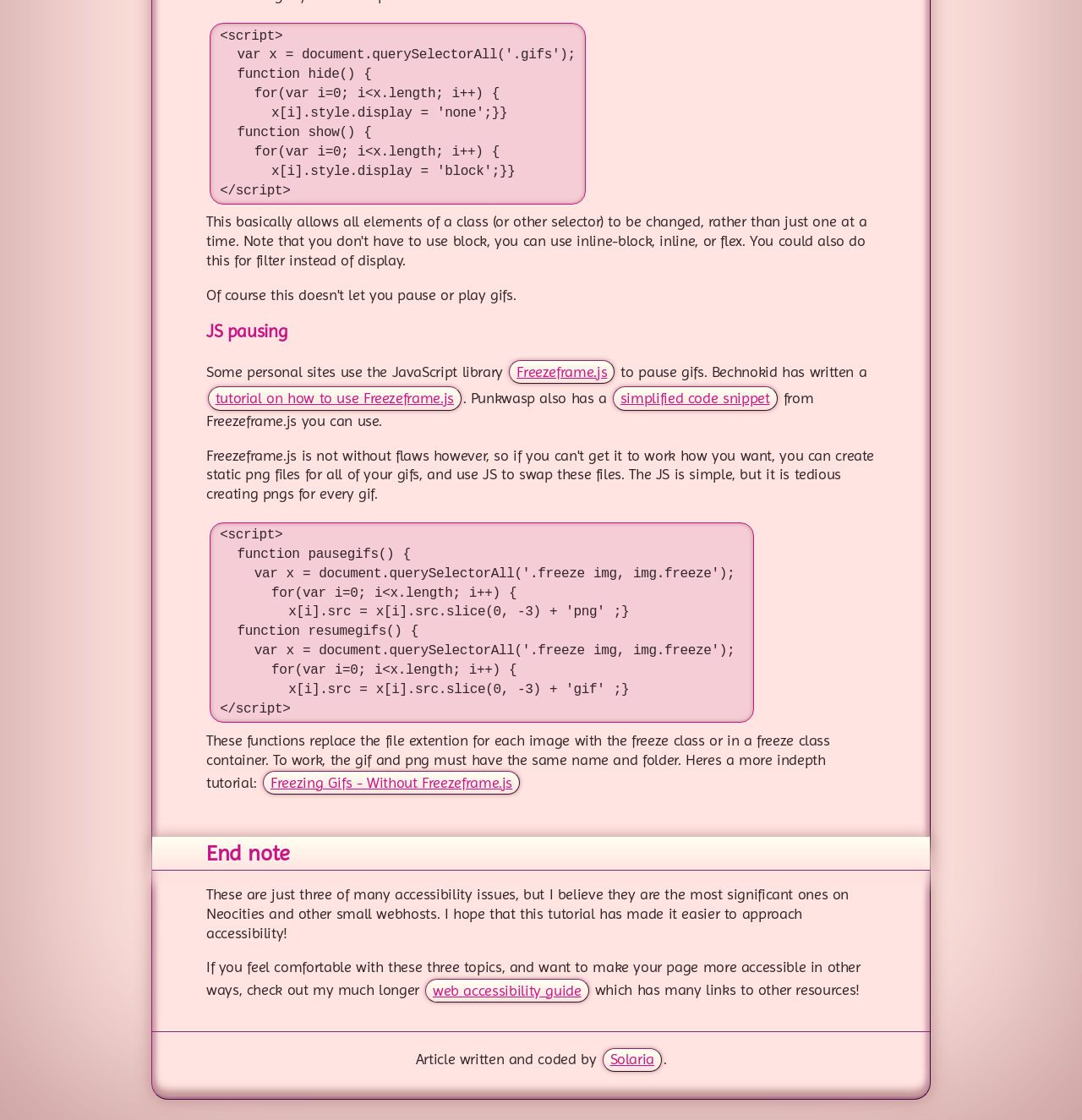Predict the bounding box coordinates of the UI element that matches this description: "Freezing Gifs - Without Freezeframe.js". The coordinates should be in the format [left, top, right, bottom] with each value between 0 and 1.

[0.243, 0.688, 0.481, 0.709]